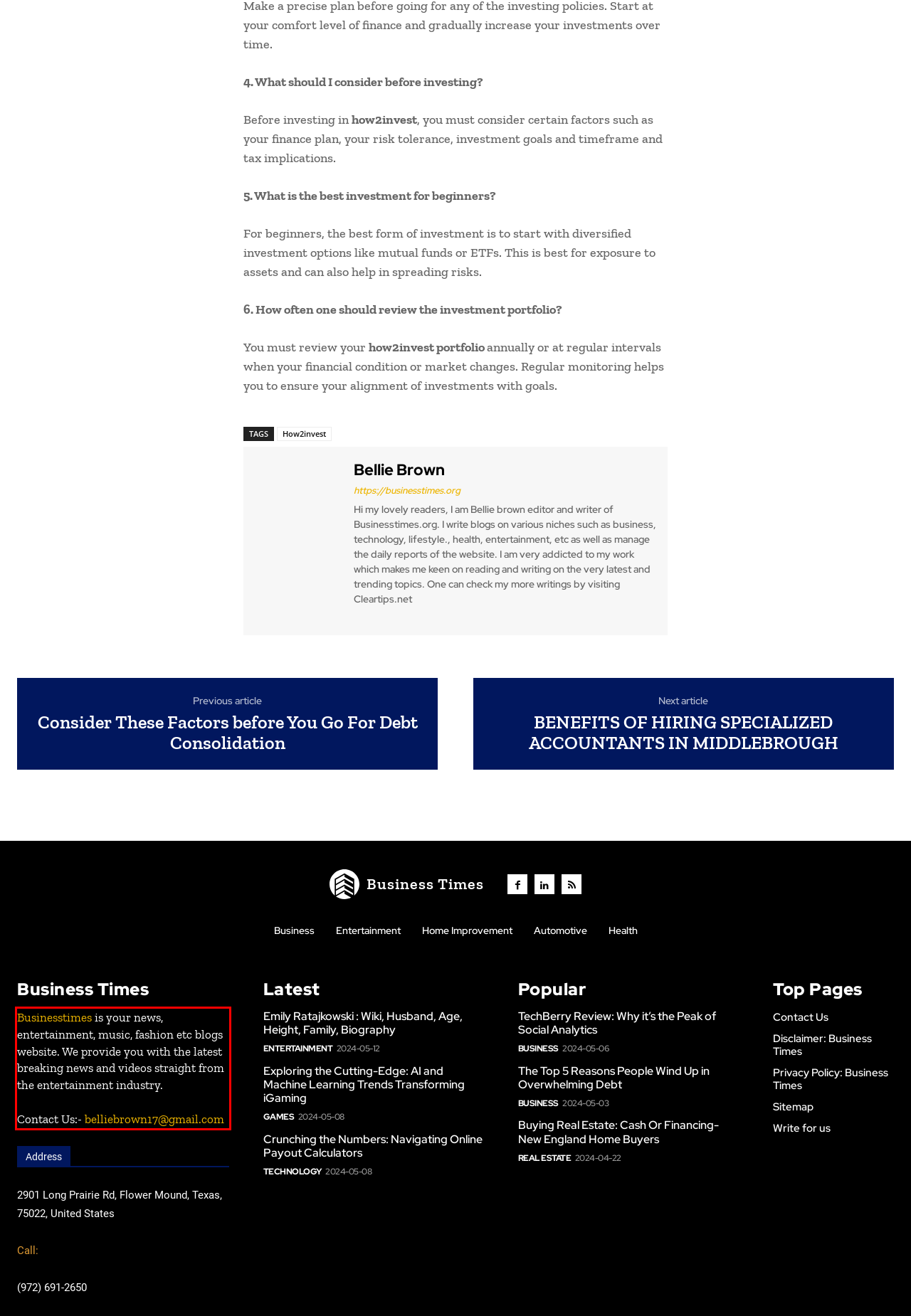Identify the text inside the red bounding box on the provided webpage screenshot by performing OCR.

Businesstimes is your news, entertainment, music, fashion etc blogs website. We provide you with the latest breaking news and videos straight from the entertainment industry. Contact Us:- belliebrown17@gmail.com